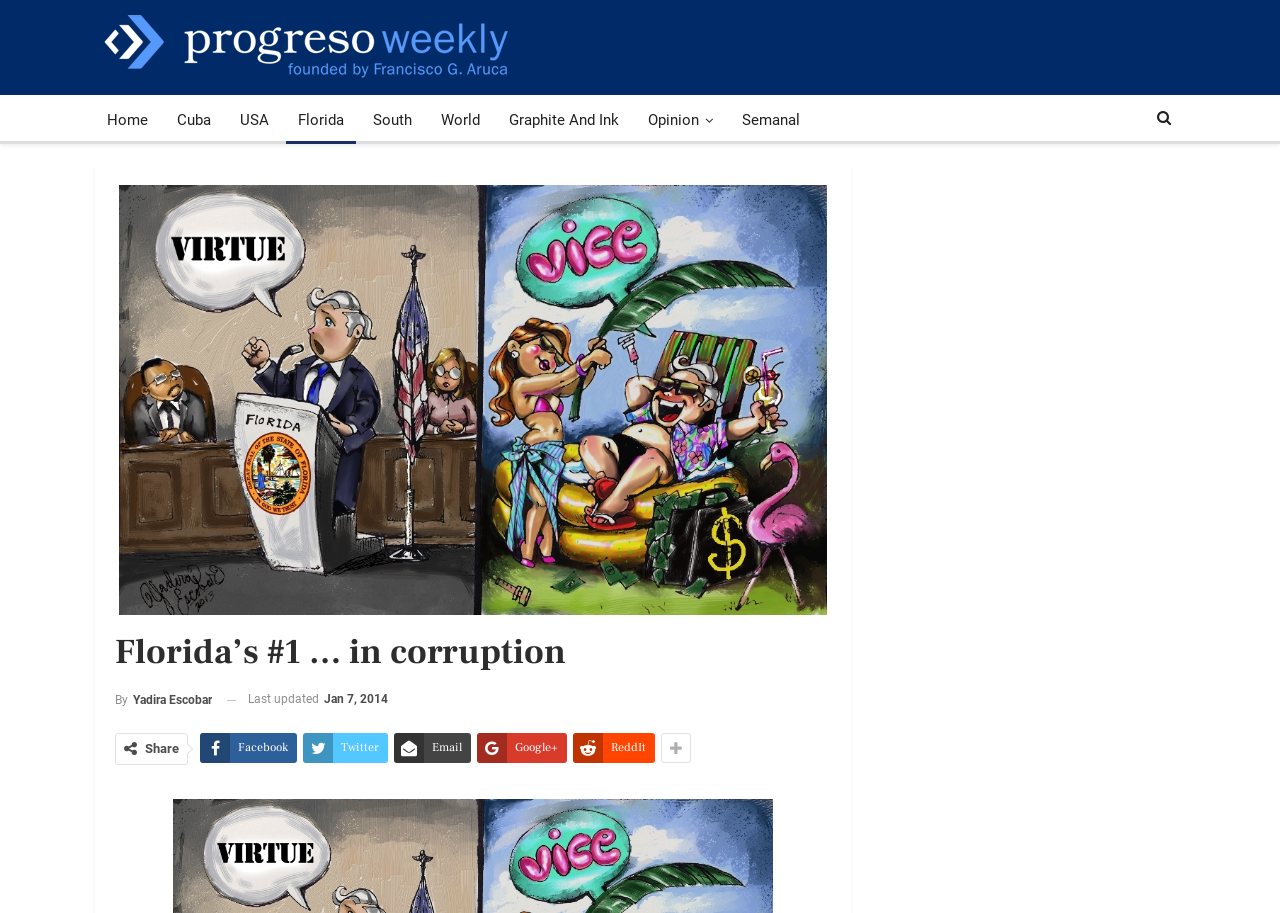How many links are in the top navigation bar?
Provide a thorough and detailed answer to the question.

The top navigation bar contains links to 'Home', 'Cuba', 'USA', 'Florida', 'South', 'World', 'Graphite And Ink', and 'Opinion', which totals 8 links.